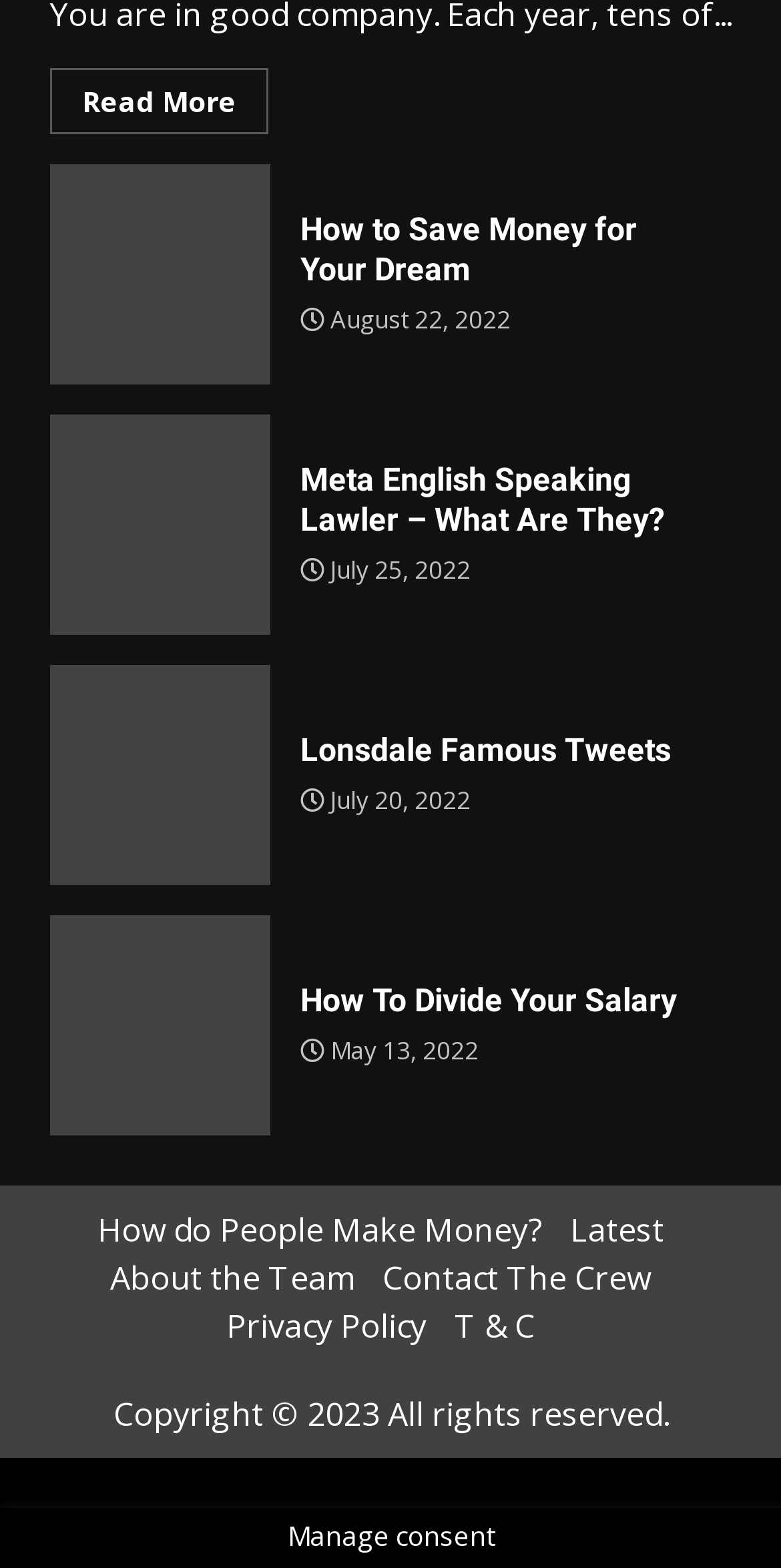Respond concisely with one word or phrase to the following query:
What is the copyright year mentioned at the bottom?

2023